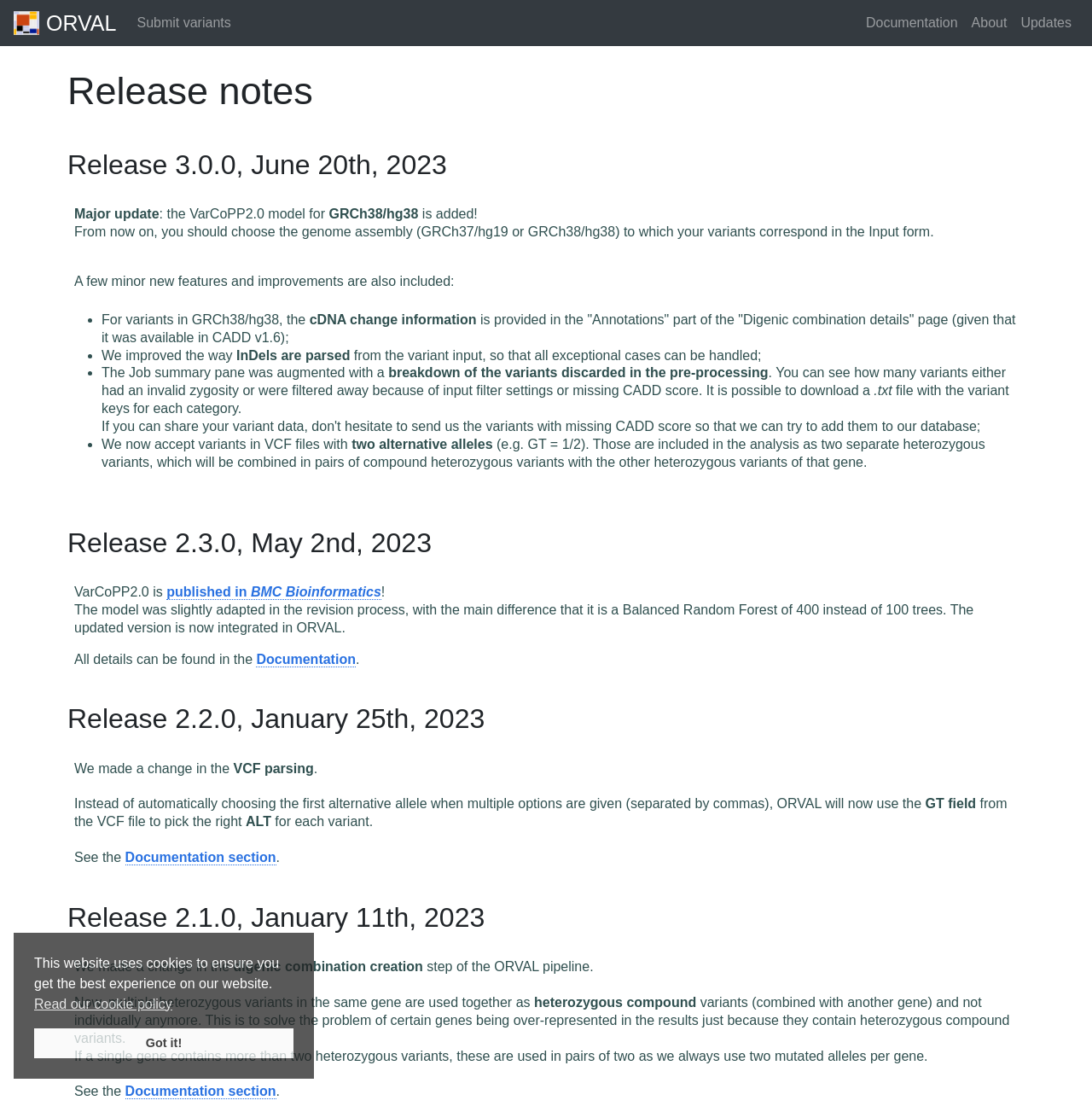What is the update in VCF parsing in Release 2.2.0?
Look at the image and respond with a single word or a short phrase.

Using GT field